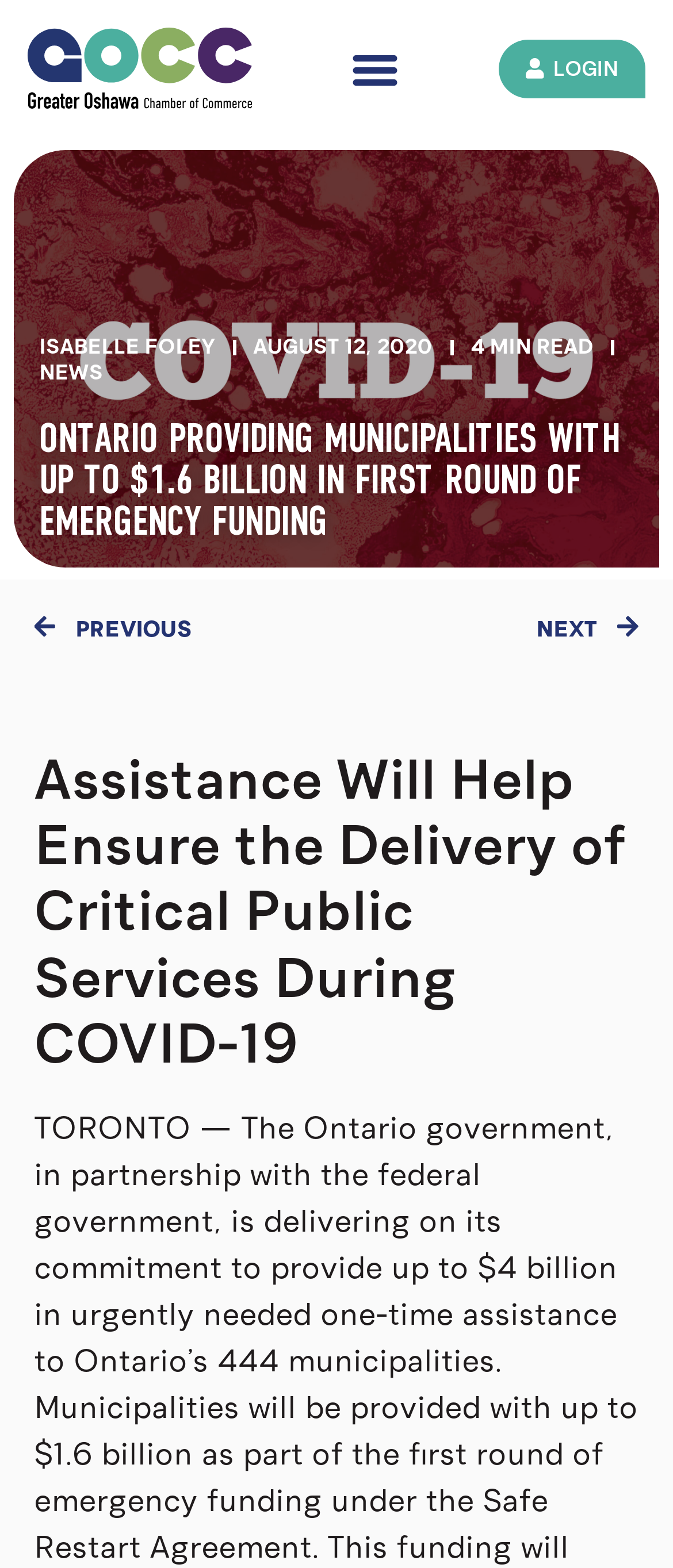Look at the image and answer the question in detail:
How long does it take to read the article?

I found the reading time by looking at the static text element that appears below the author's name and publication date, which says '4 MIN READ'.